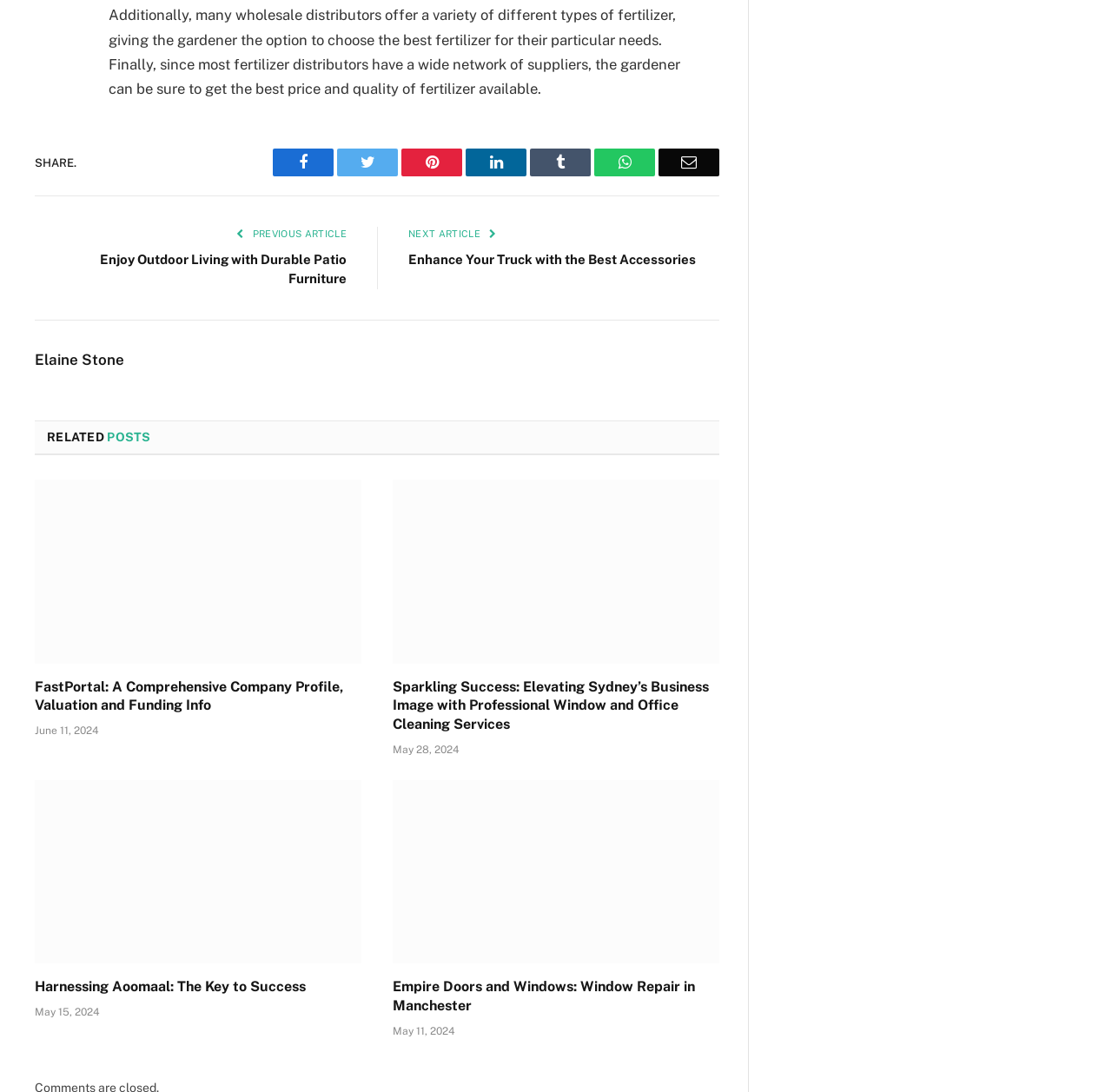What is the purpose of the buttons at the top?
Using the image as a reference, give an elaborate response to the question.

The buttons at the top of the webpage, including Facebook, Twitter, Pinterest, LinkedIn, Tumblr, WhatsApp, and Email, are for sharing articles on different social media platforms or via email.